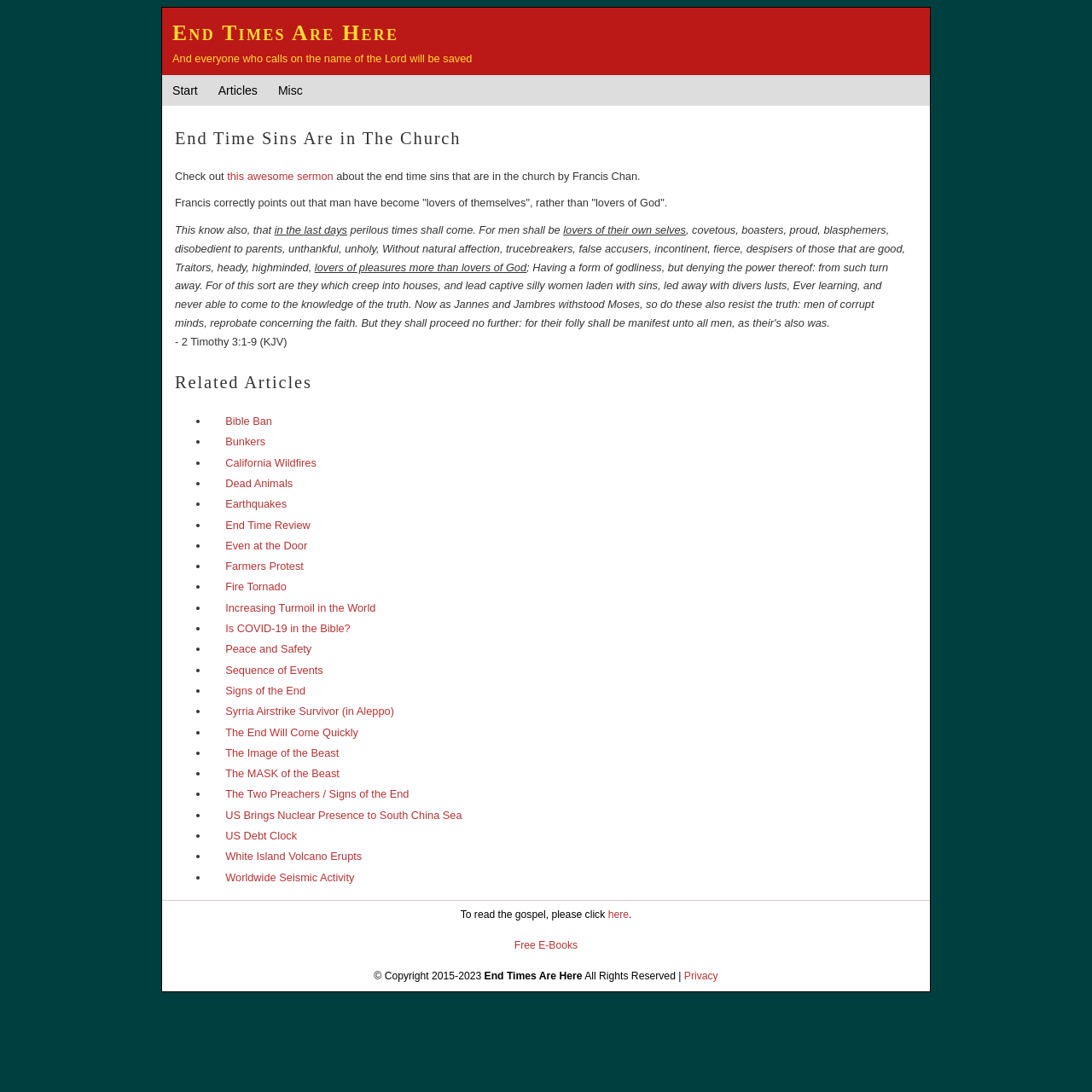Please examine the image and answer the question with a detailed explanation:
What is the copyright year range of this webpage?

The webpage's footer section contains the text '© Copyright 2015-2023', which indicates that the copyright year range is from 2015 to 2023.